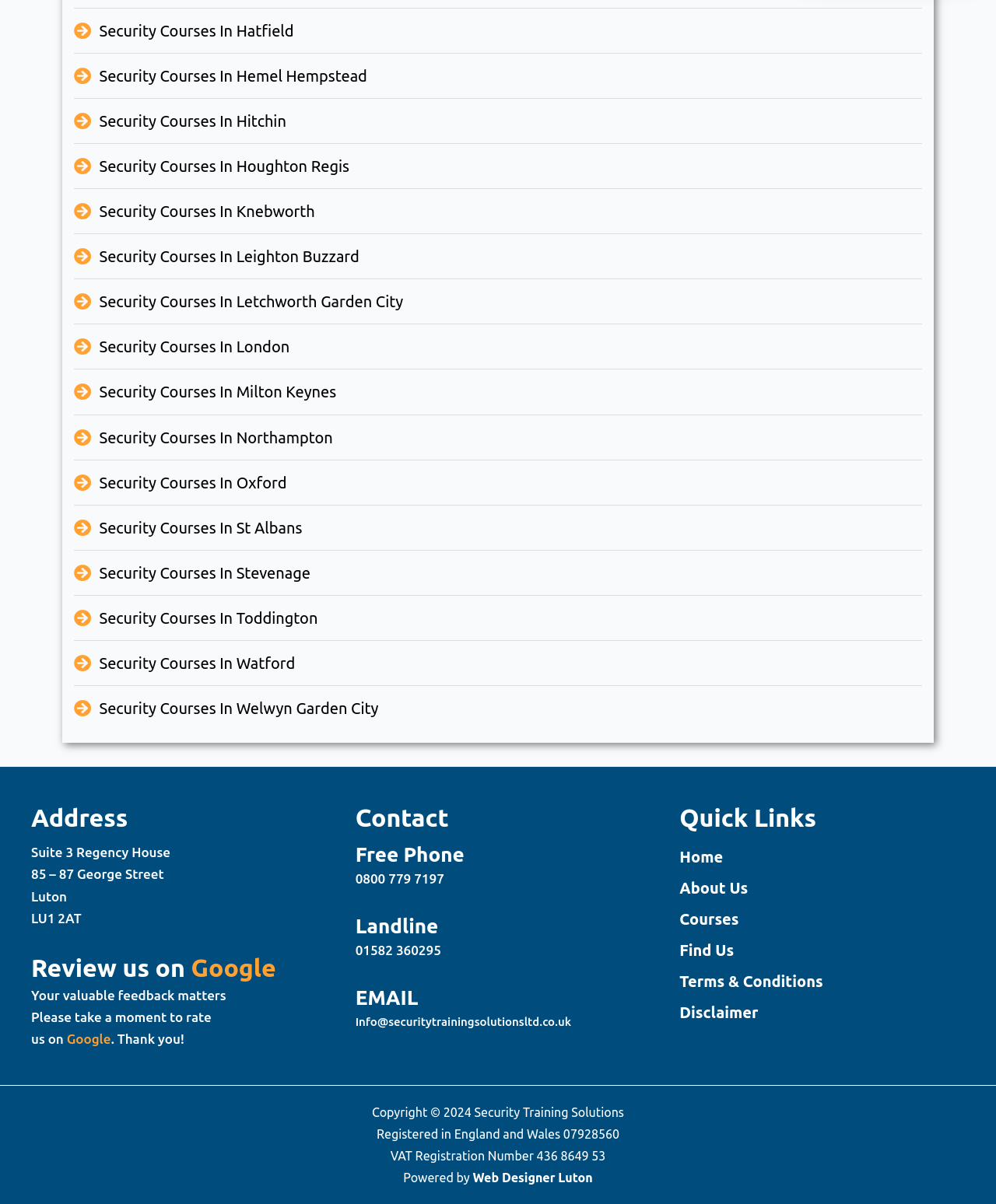Determine the bounding box coordinates of the section to be clicked to follow the instruction: "Check the Copyright information". The coordinates should be given as four float numbers between 0 and 1, formatted as [left, top, right, bottom].

[0.373, 0.918, 0.627, 0.93]